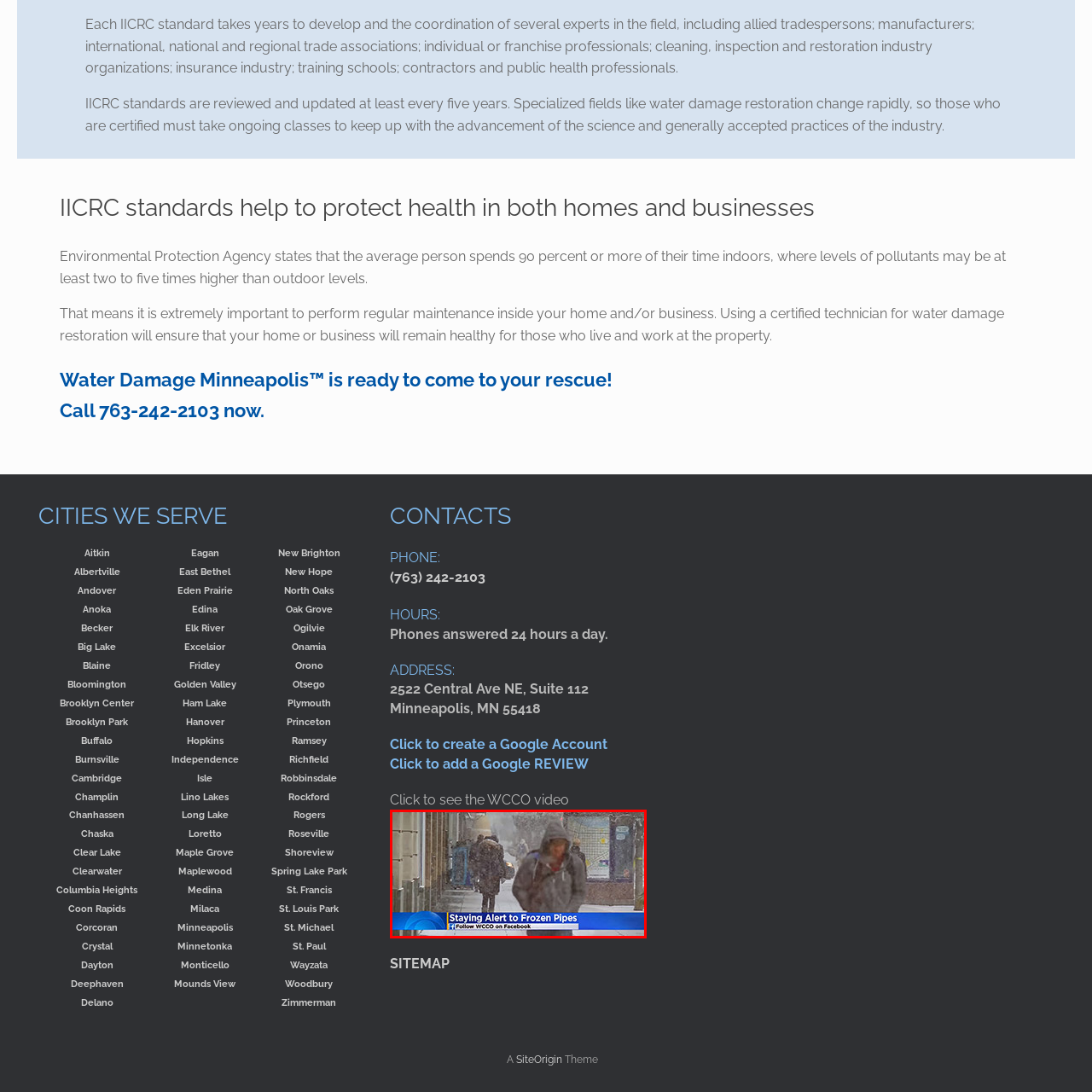Concentrate on the section within the teal border, What is the person in the foreground doing? 
Provide a single word or phrase as your answer.

Walking with head down